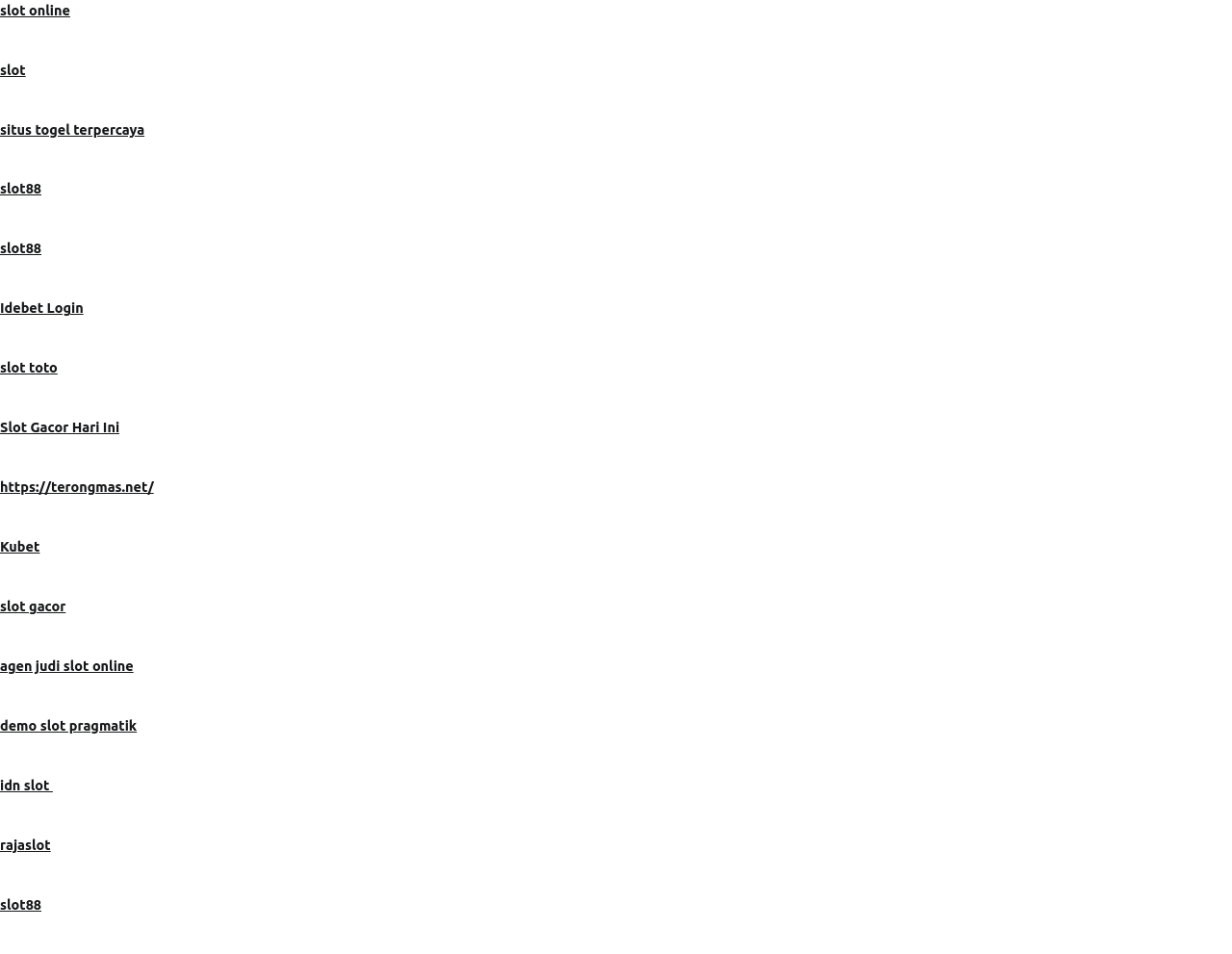Determine the bounding box coordinates of the clickable region to follow the instruction: "Read the excerpt of the Wealth Tech 100 magazine".

None